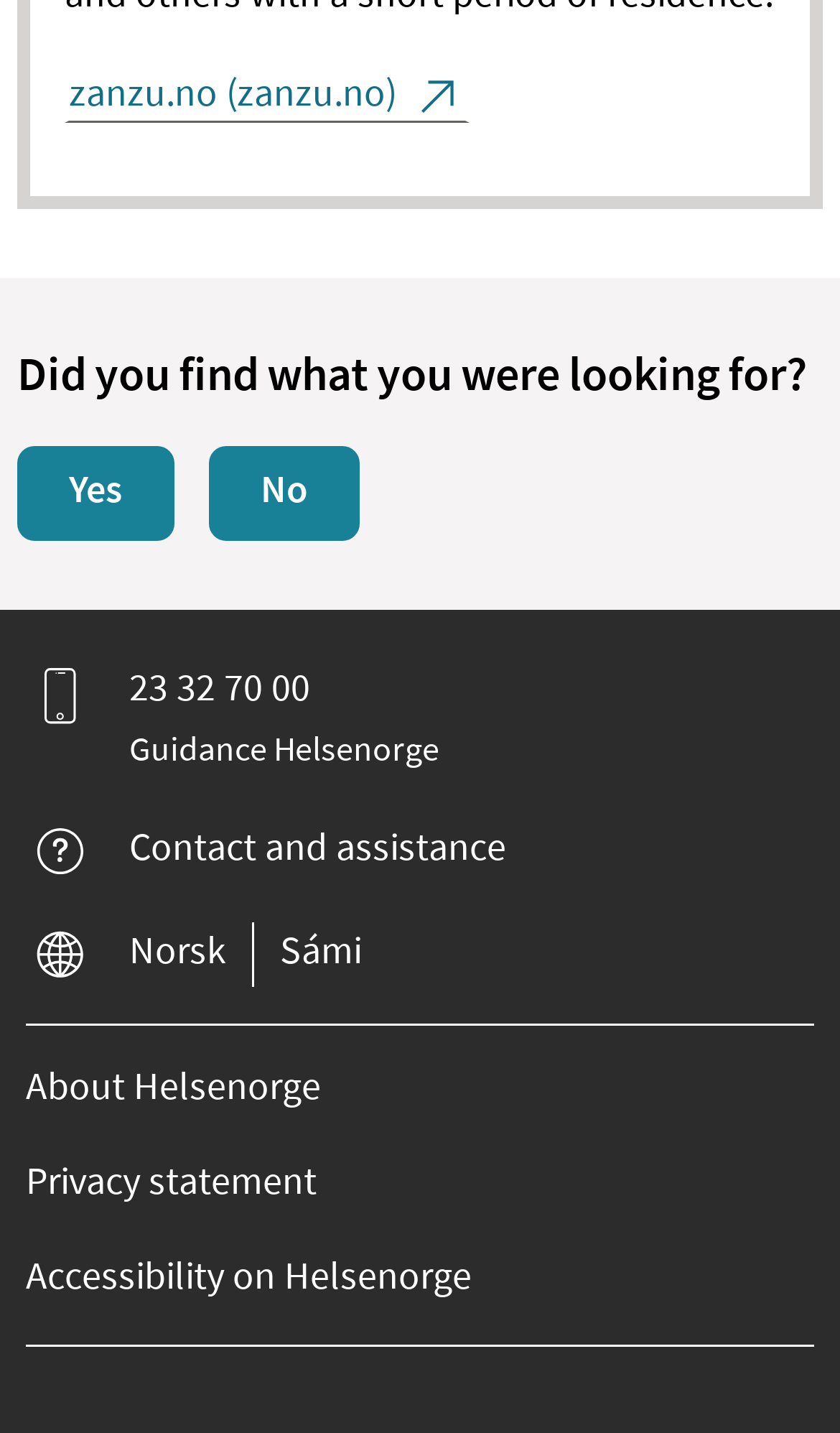How many links are below the question 'Did you find what you were looking for?'?
Examine the screenshot and reply with a single word or phrase.

5